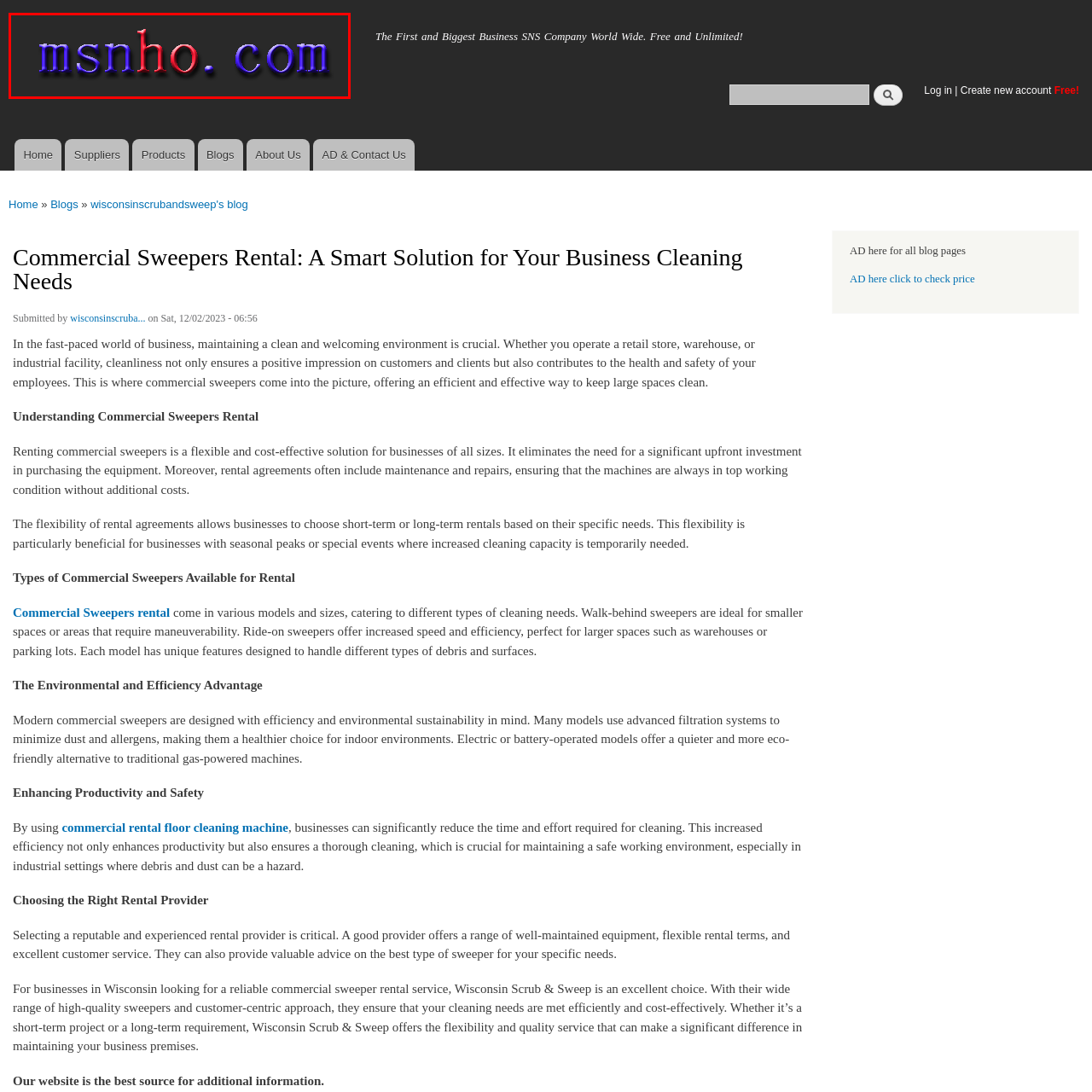Offer an in-depth description of the scene contained in the red rectangle.

The image prominently displays the logo of "msnho.com," showcasing a stylized text design in a vibrant color scheme. The letters "msnho" are rendered in blue, while the ".com" portion stands out in red against a dark background, creating a high-contrast and eye-catching visual. This logo represents the website dedicated to providing business resources and information, likely aimed at entrepreneurs and professionals seeking various services. The clean design and distinctive colors convey a modern and approachable digital presence, aligning well with the site's emphasis on business solutions.